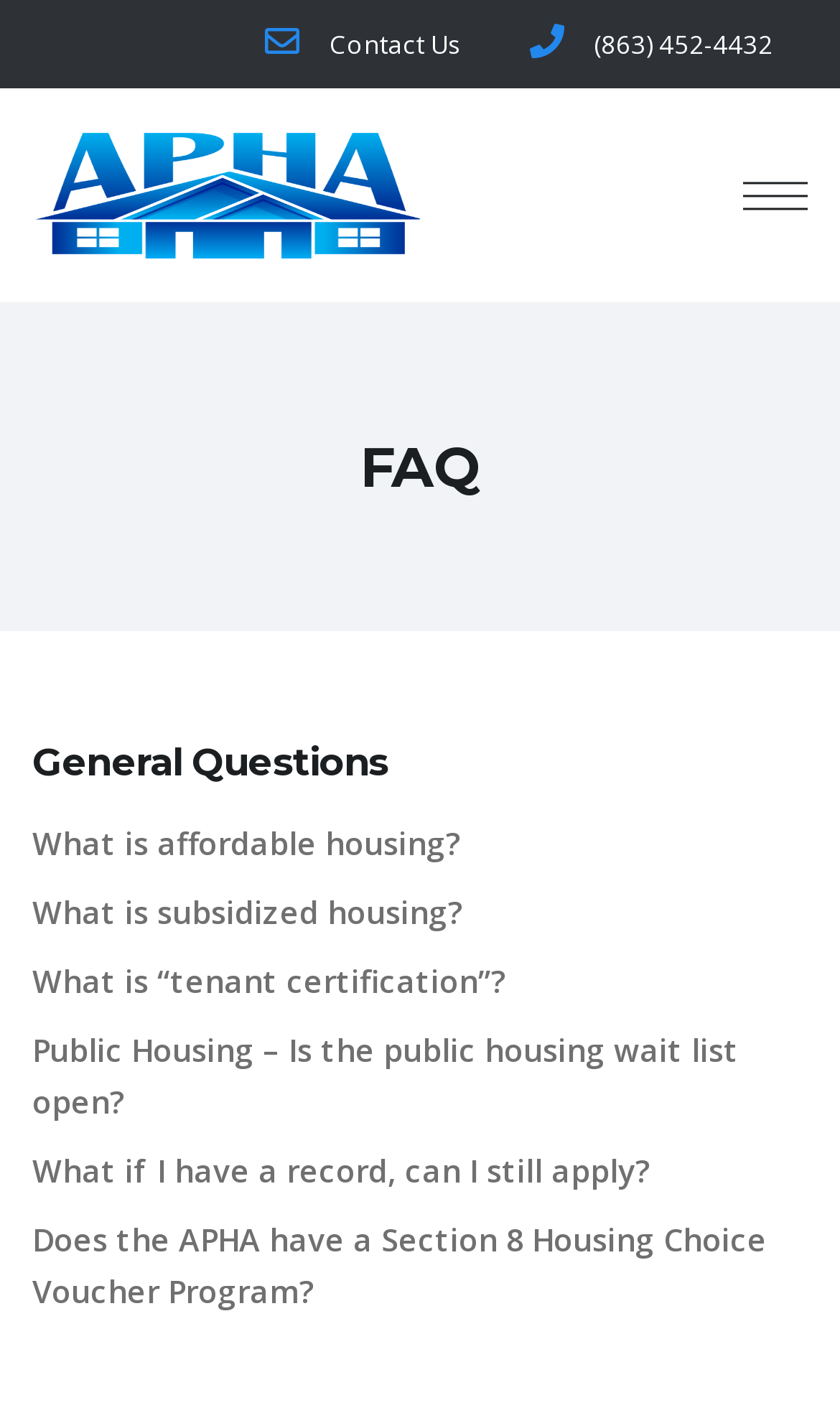What is the first question in the General Questions section?
Provide a one-word or short-phrase answer based on the image.

What is affordable housing?